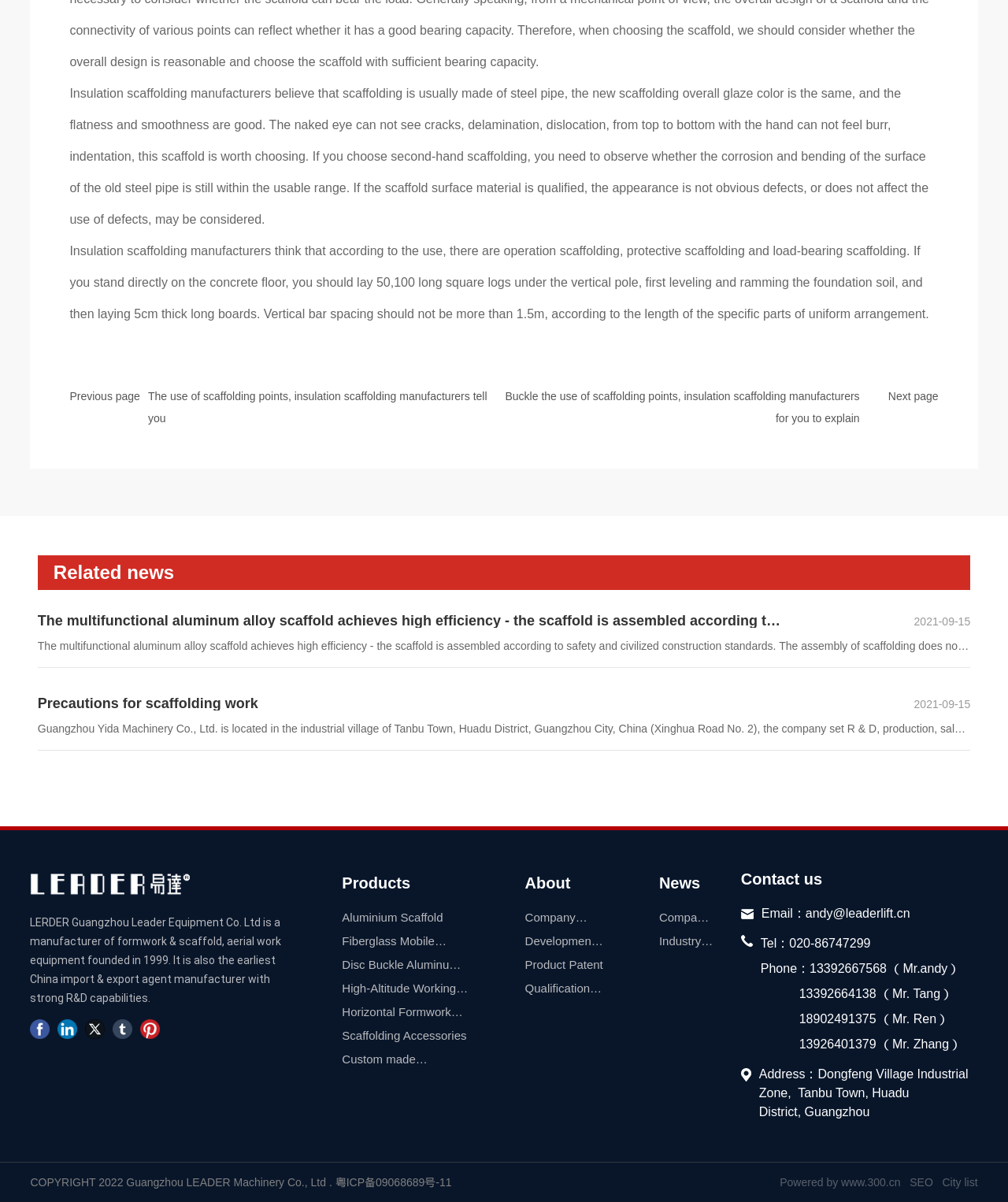Answer the question in a single word or phrase:
How many types of scaffolding are mentioned on the webpage?

Multiple